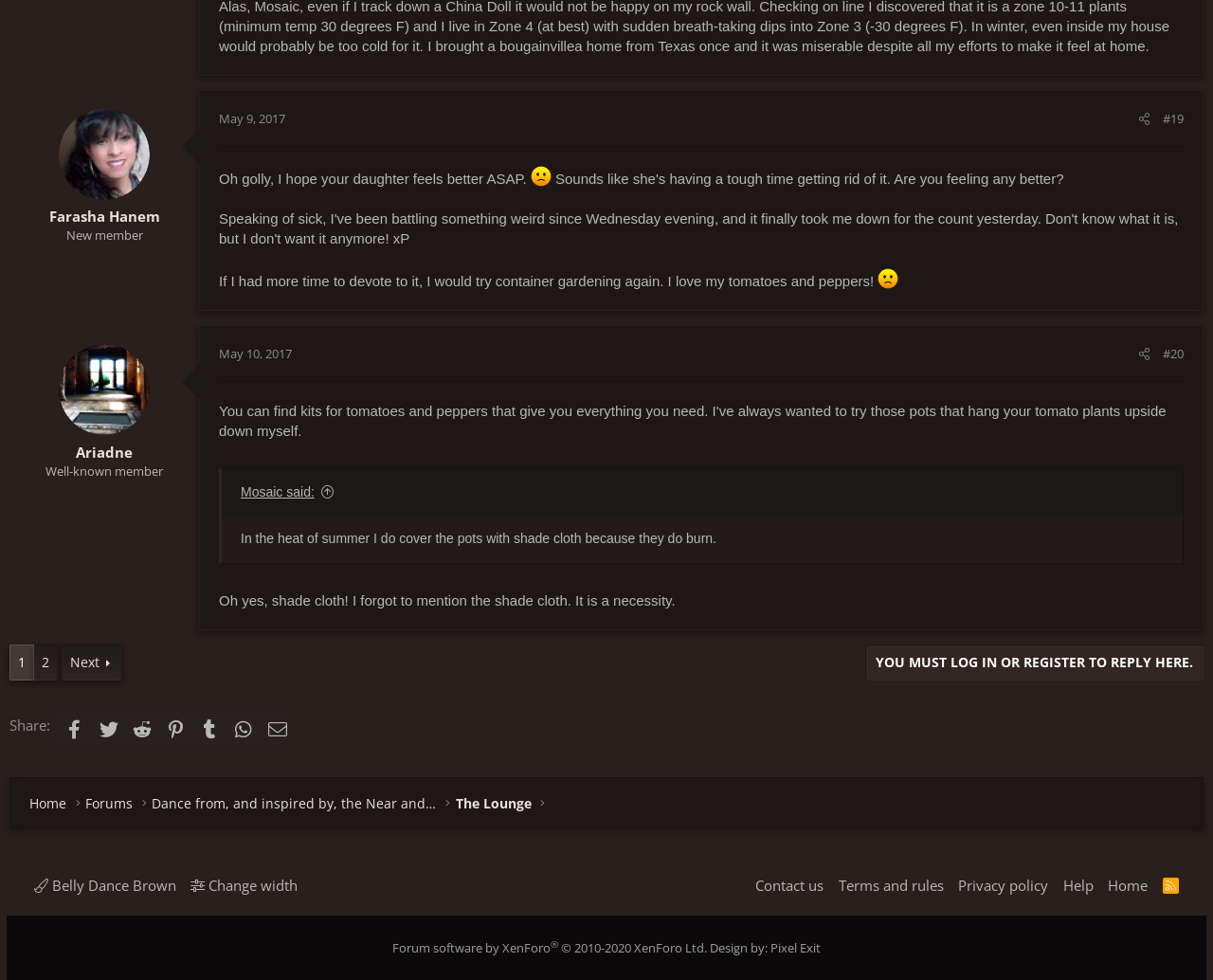Determine the bounding box coordinates for the area that needs to be clicked to fulfill this task: "Contact us". The coordinates must be given as four float numbers between 0 and 1, i.e., [left, top, right, bottom].

[0.617, 0.891, 0.68, 0.914]